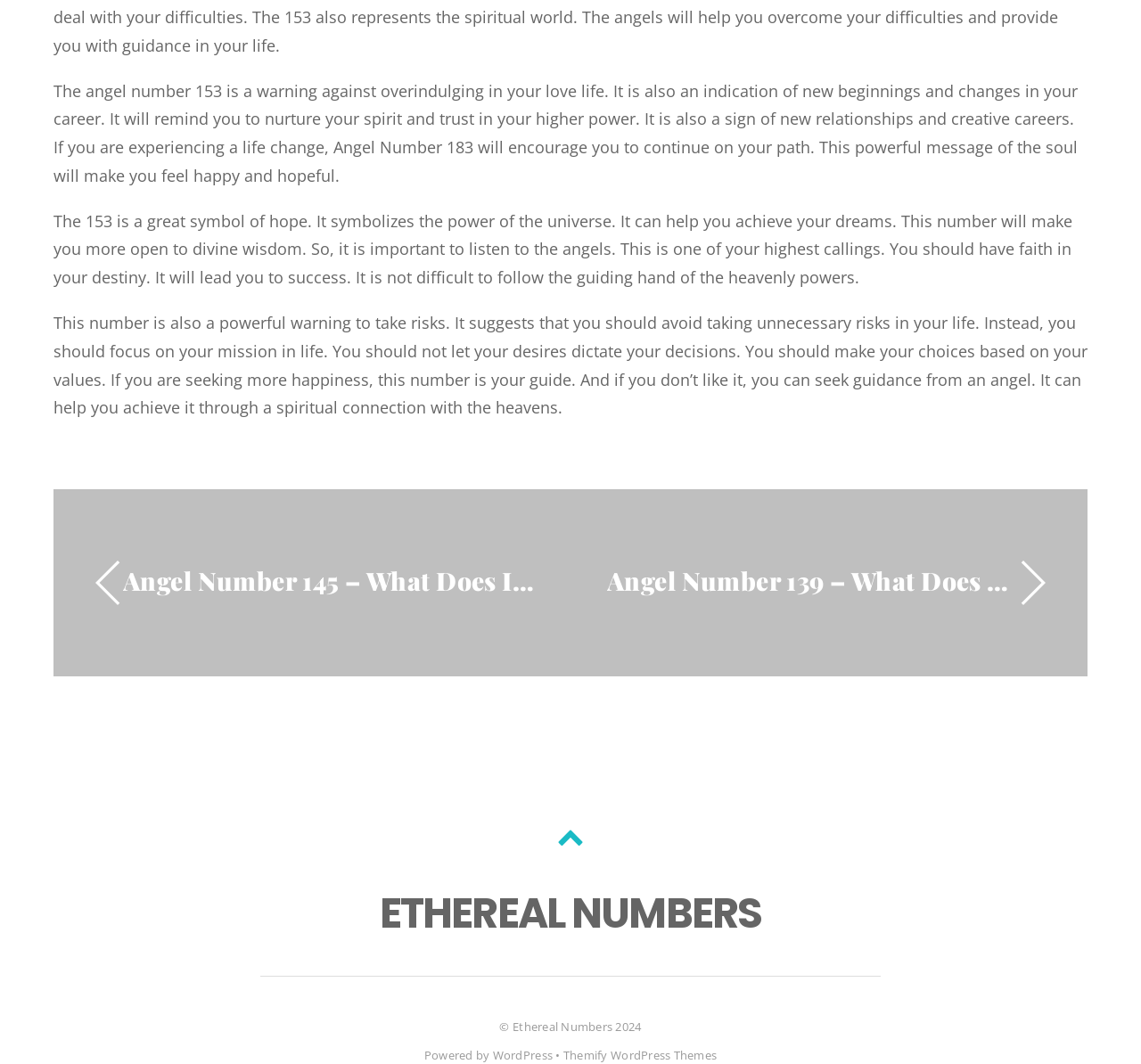What is the platform used to power the webpage?
Refer to the image and provide a detailed answer to the question.

The link element with ID 64 contains the text 'WordPress', which is likely the platform used to power the webpage.